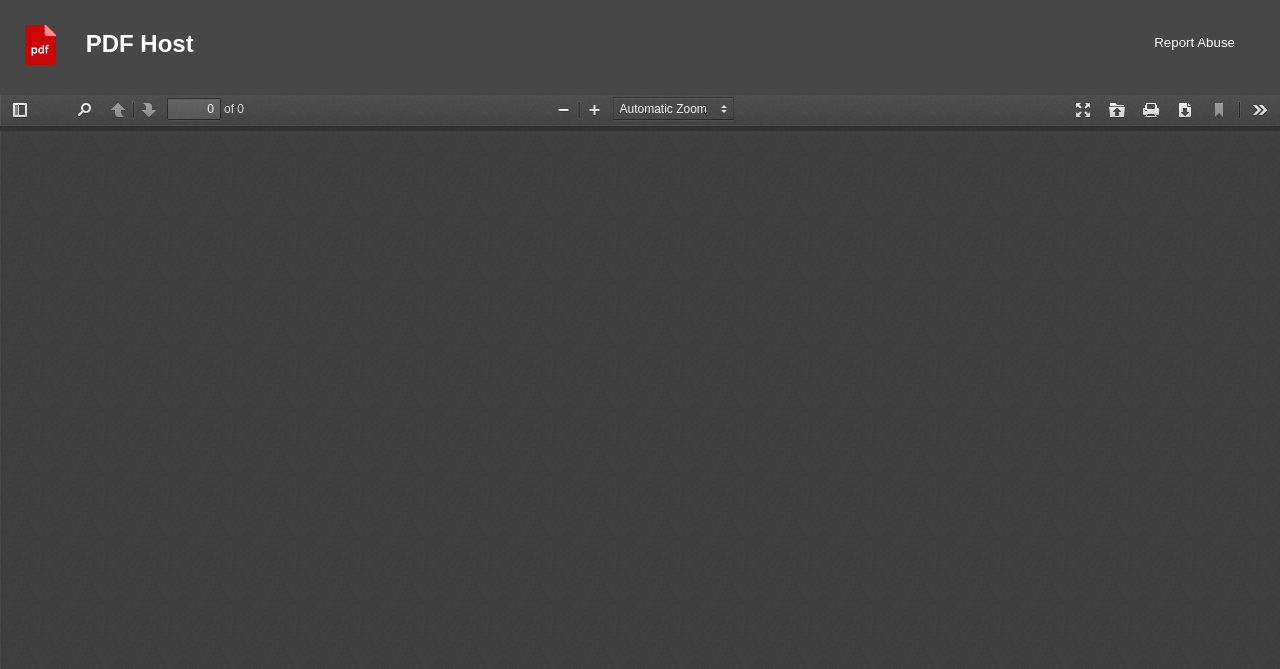Can you give a comprehensive explanation to the question given the content of the image?
What is the maximum zoom level?

The combobox element with the label 'Zoom' does not specify a maximum zoom level, so it is not possible to determine the maximum zoom level from the current webpage.